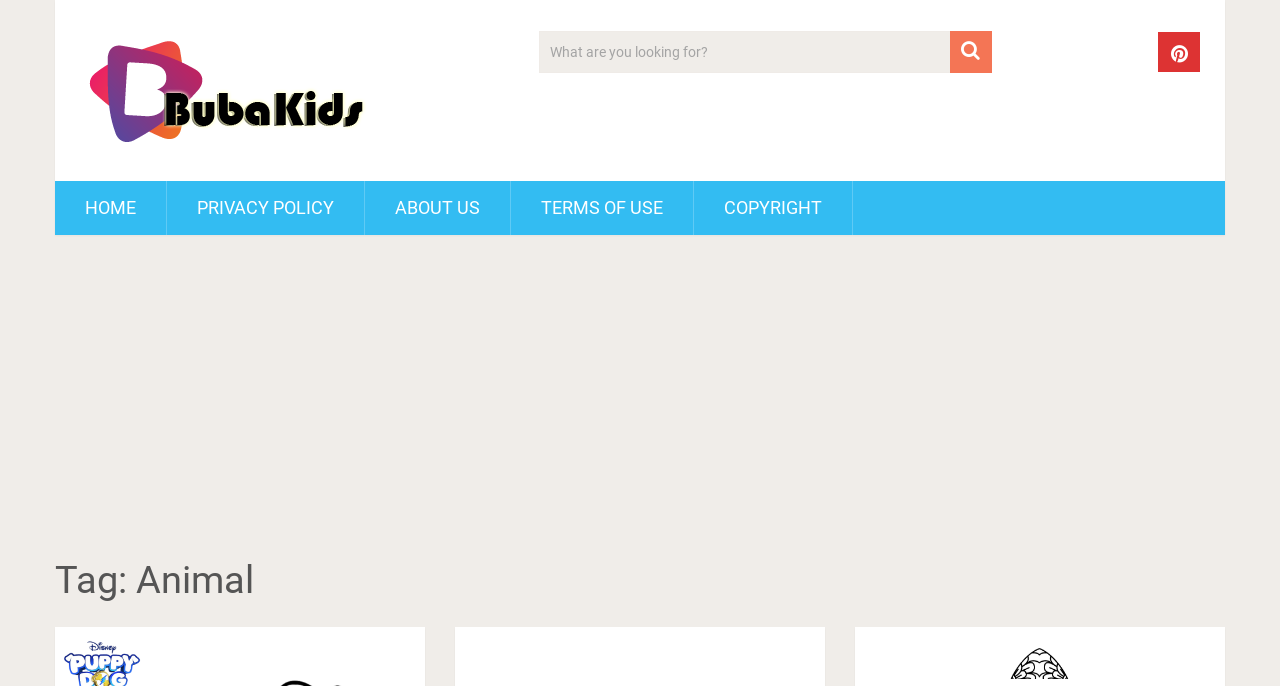Could you please study the image and provide a detailed answer to the question:
What is the purpose of the searchbox?

The searchbox is located at the top of the webpage, and it has a placeholder text 'What are you looking for?'. This suggests that the searchbox is used to search for specific content within the website.